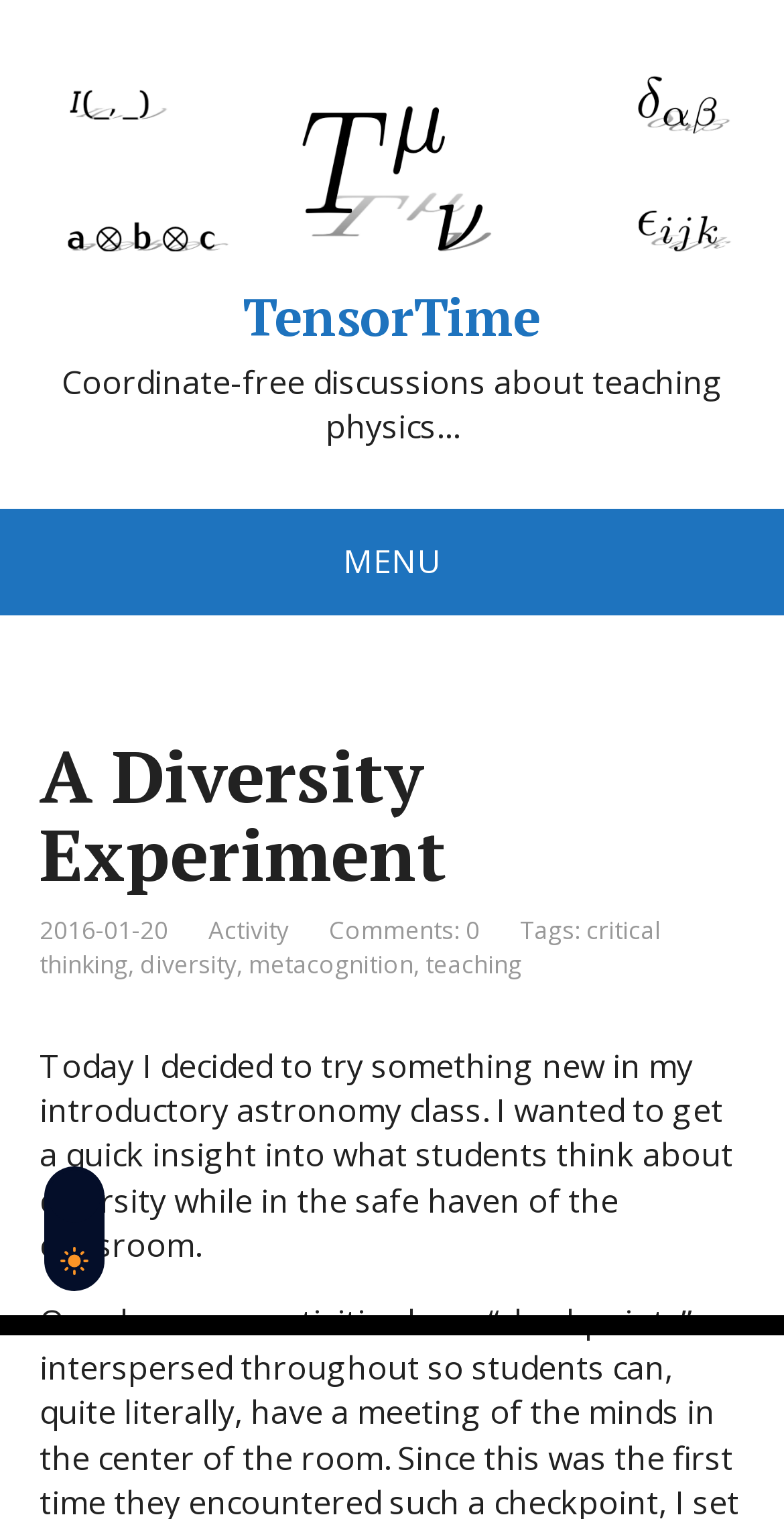What is the name of the website?
Please respond to the question with a detailed and thorough explanation.

The name of the website can be found at the top of the webpage, where it says 'TensorTime TensorTime' with an image of the same name next to it.